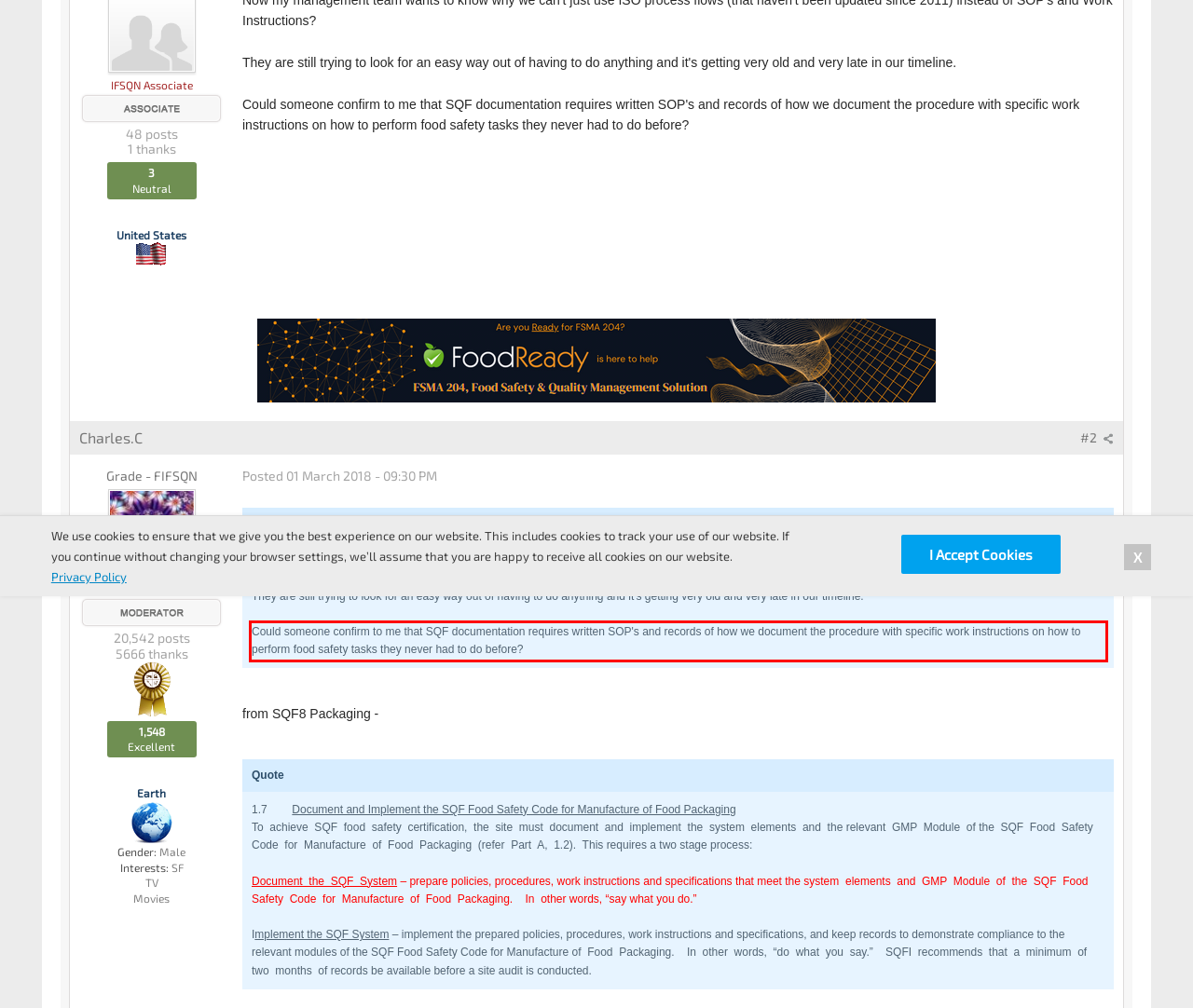There is a UI element on the webpage screenshot marked by a red bounding box. Extract and generate the text content from within this red box.

Could someone confirm to me that SQF documentation requires written SOP's and records of how we document the procedure with specific work instructions on how to perform food safety tasks they never had to do before?